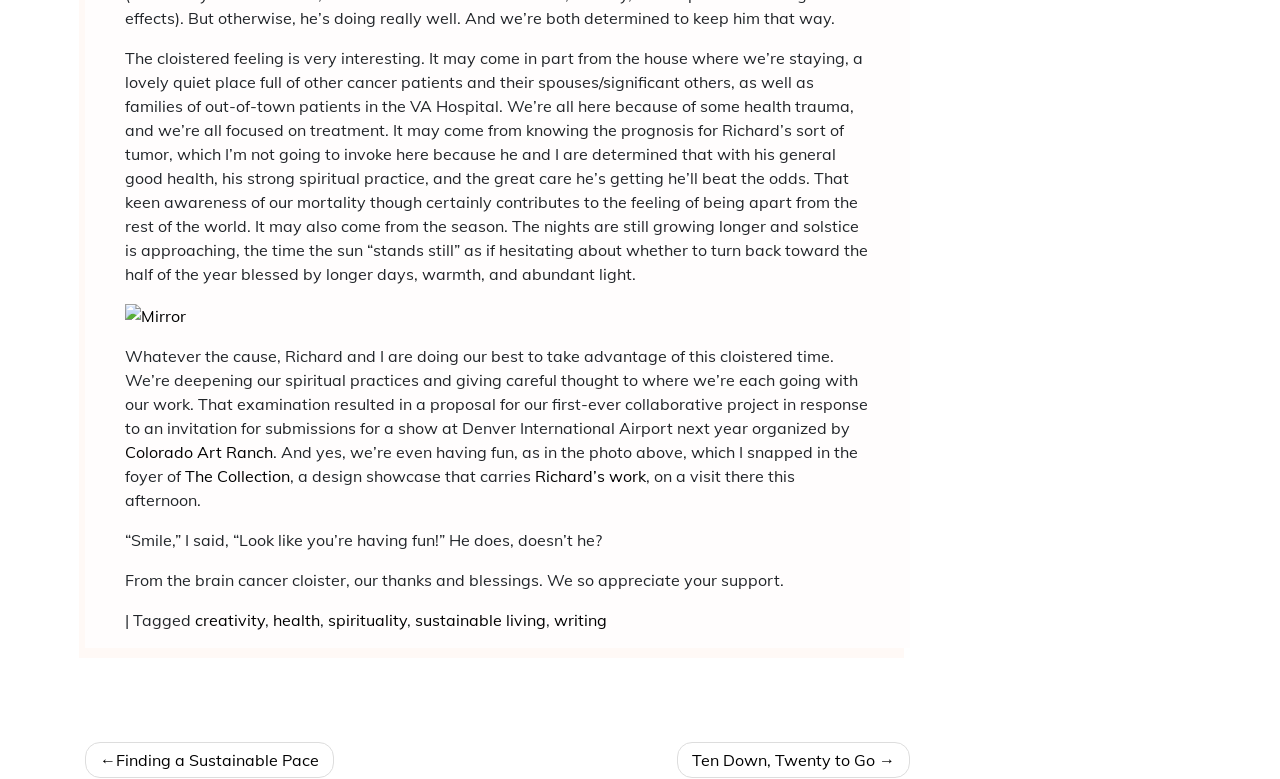Provide a short answer using a single word or phrase for the following question: 
What is the author's current location?

Denver